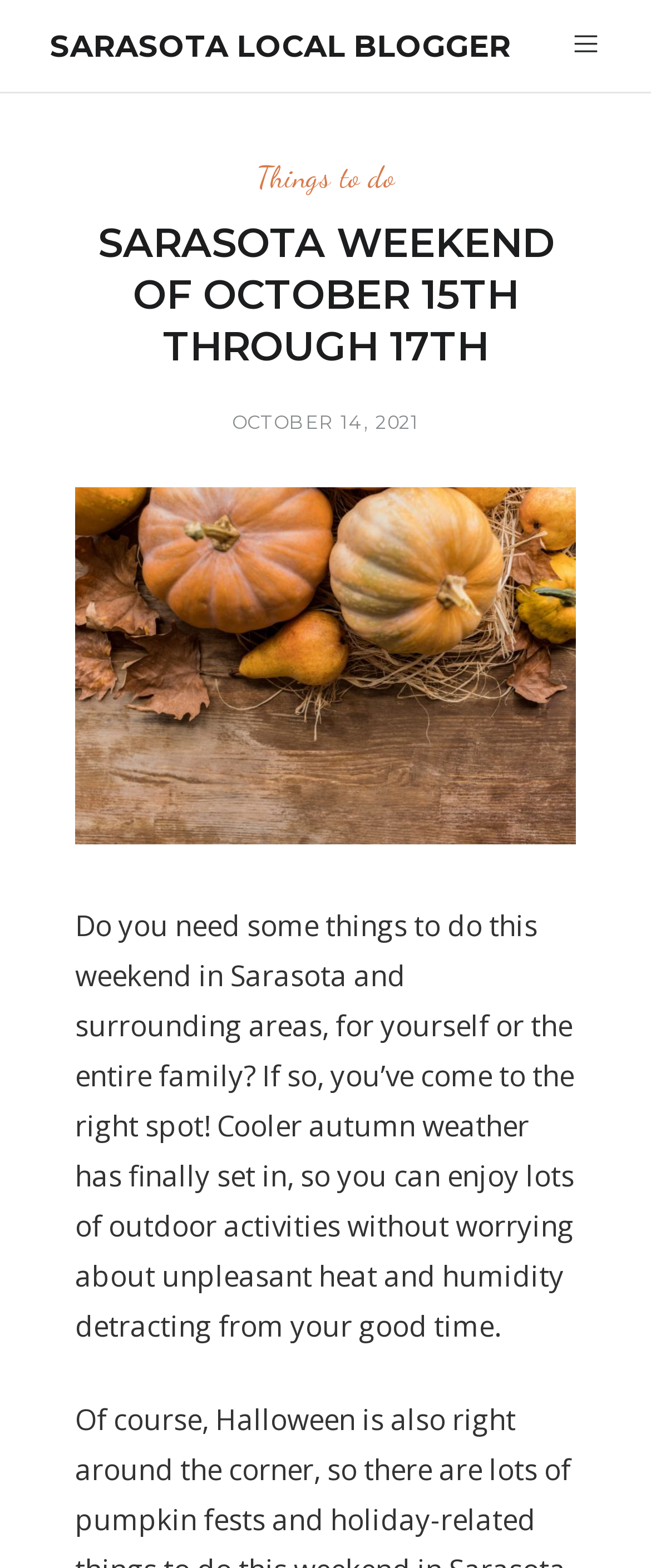Please analyze the image and provide a thorough answer to the question:
What is the purpose of the webpage?

I found the answer by reading the text 'Do you need some things to do this weekend in Sarasota and surrounding areas, for yourself or the entire family? If so, you’ve come to the right spot!' which indicates the purpose of the webpage is to provide things to do in Sarasota.